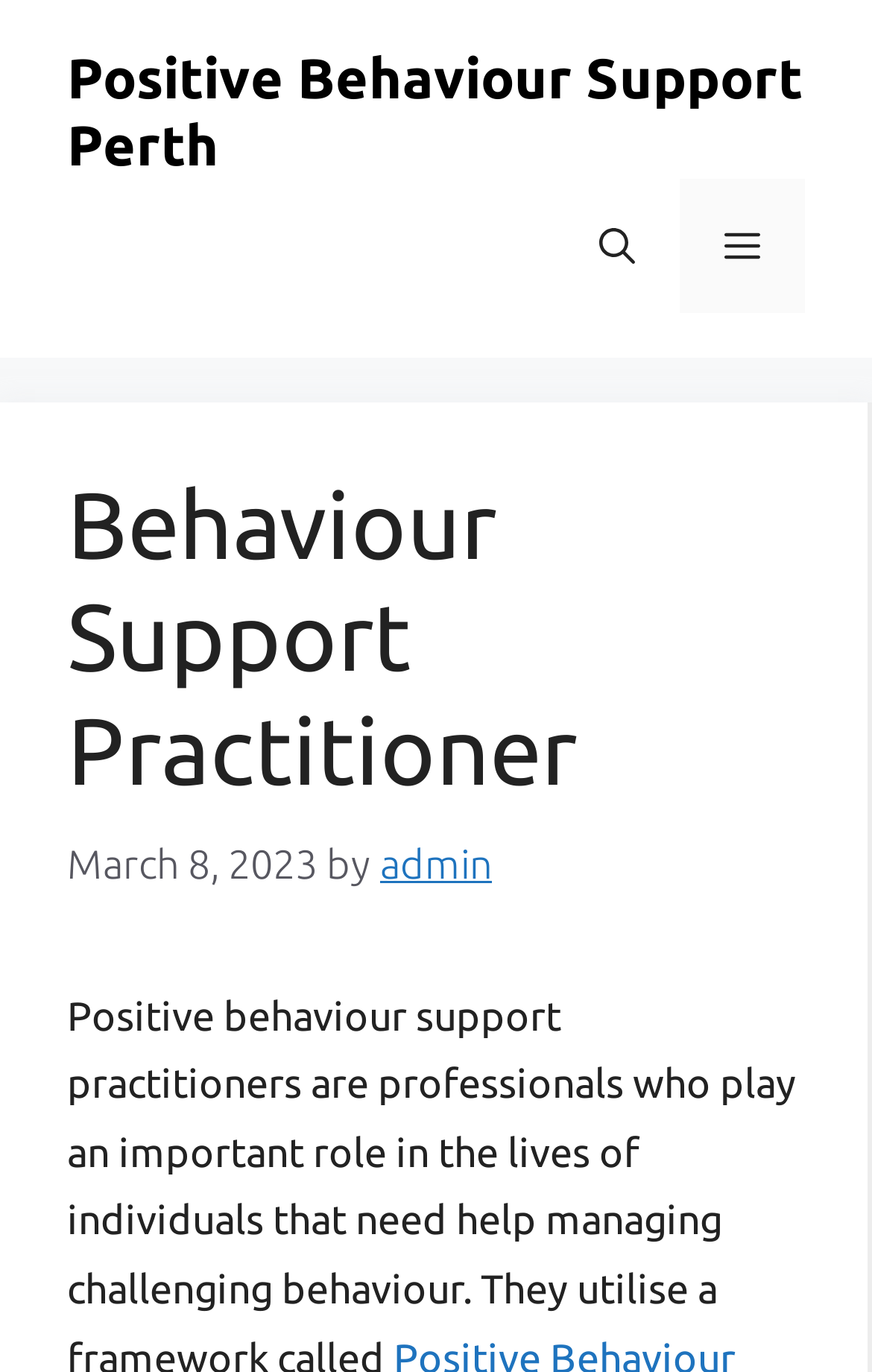What is the date of the last update?
Examine the image closely and answer the question with as much detail as possible.

I found the date of the last update by looking at the time element with the text 'March 8, 2023' inside the header element.